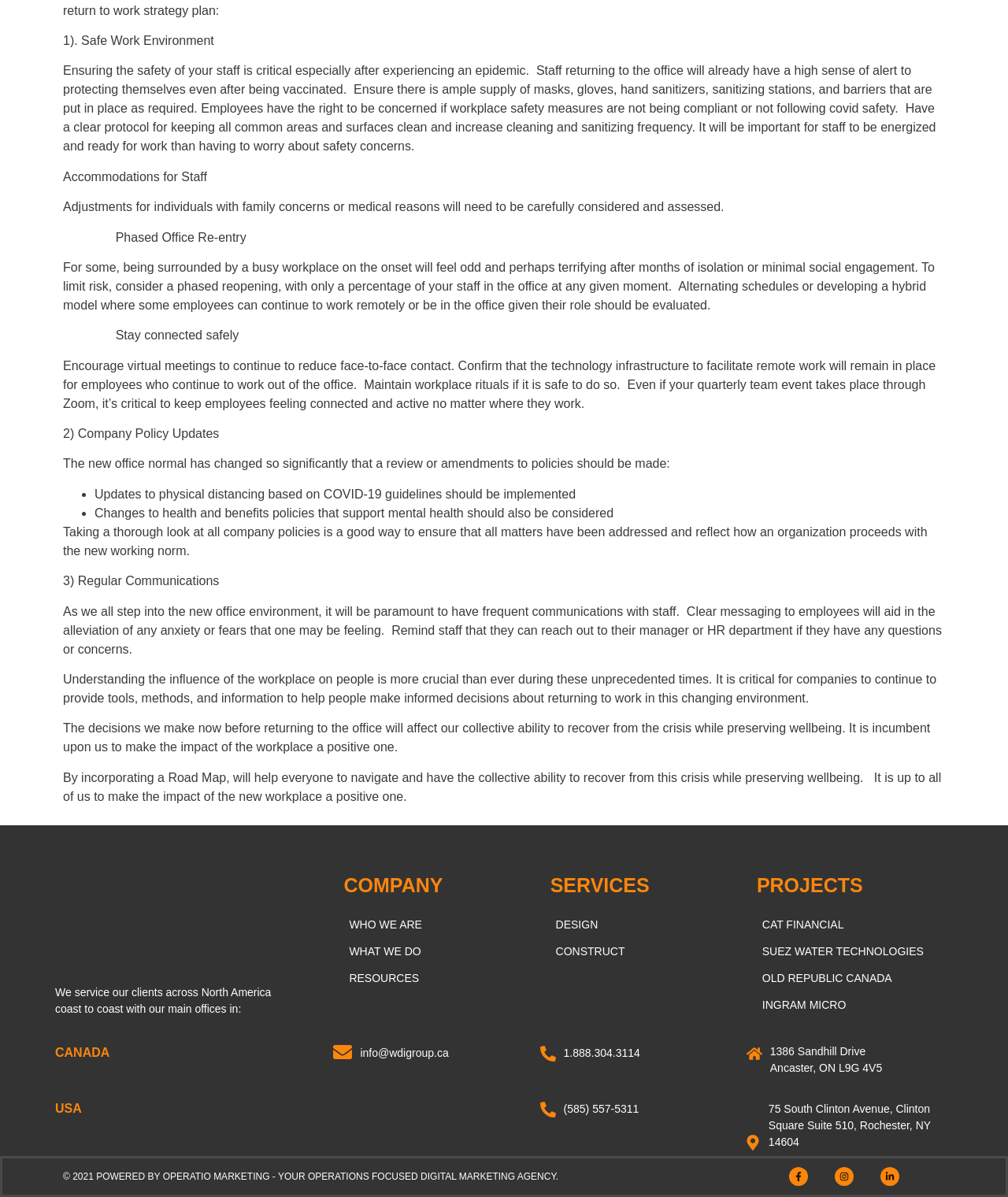Given the description of the UI element: "Give", predict the bounding box coordinates in the form of [left, top, right, bottom], with each value being a float between 0 and 1.

None